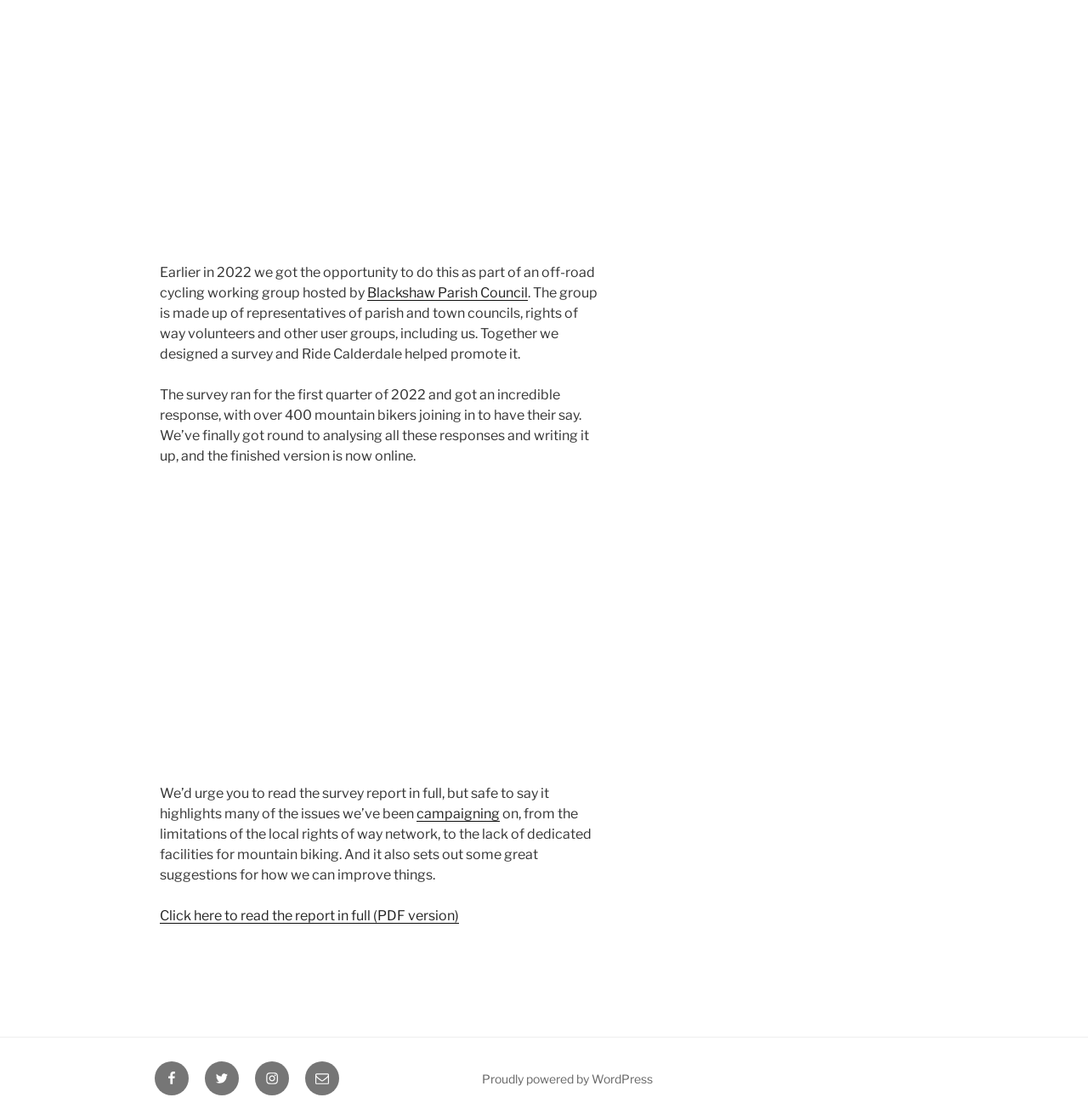Please provide a comprehensive answer to the question below using the information from the image: How many mountain bikers responded to the survey?

The answer can be found in the second paragraph of the webpage, where it is mentioned that the survey got an incredible response, with over 400 mountain bikers joining in to have their say.